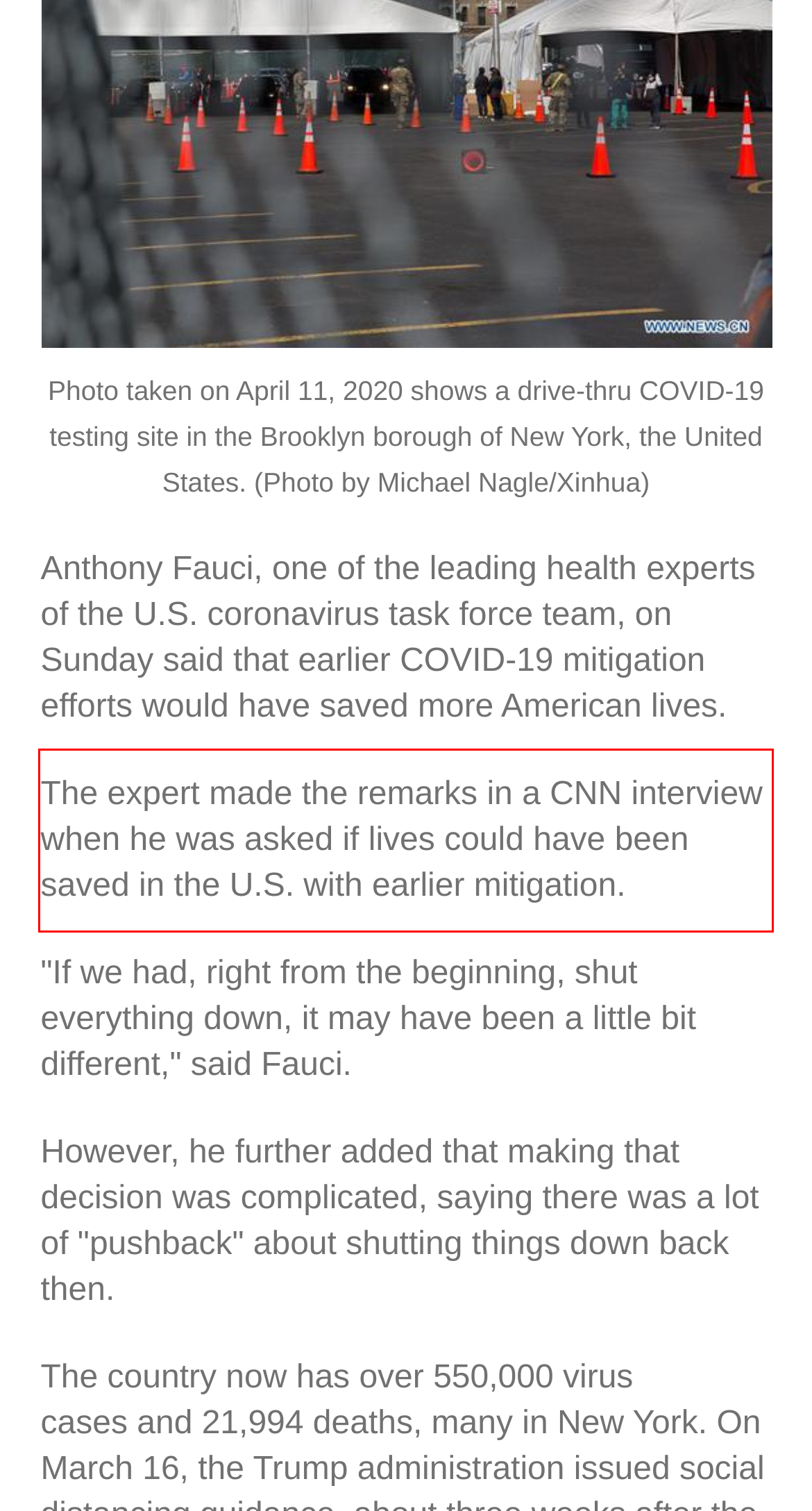You have a webpage screenshot with a red rectangle surrounding a UI element. Extract the text content from within this red bounding box.

The expert made the remarks in a CNN interview when he was asked if lives could have been saved in the U.S. with earlier mitigation.